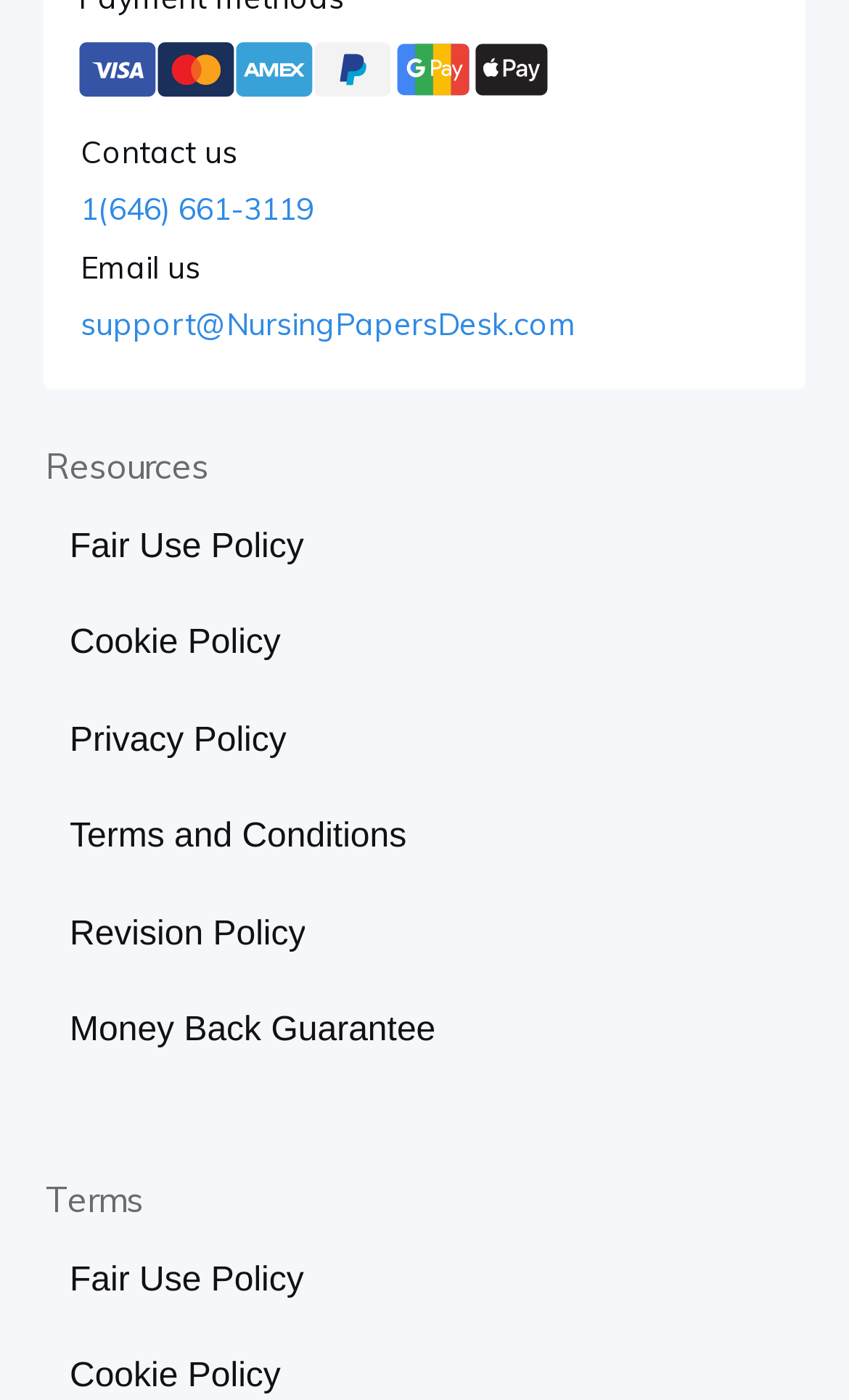How many resource links are there?
Provide a detailed and extensive answer to the question.

I counted 6 link elements with descriptive texts such as 'Fair Use Policy', 'Cookie Policy', and so on, which are likely resource links, all located in a vertical arrangement.